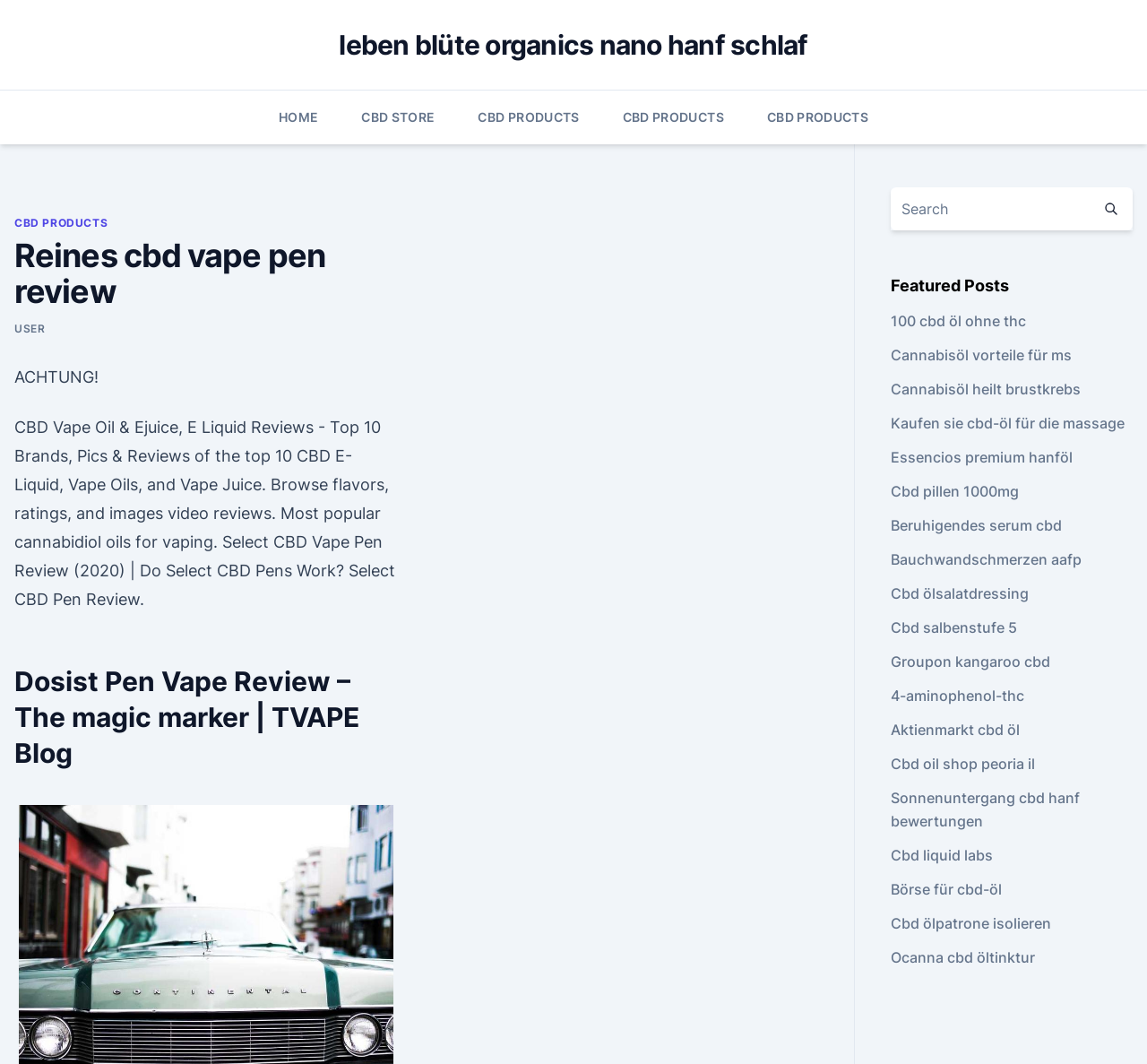Please identify the coordinates of the bounding box that should be clicked to fulfill this instruction: "Check the Dosist Pen Vape Review".

[0.012, 0.624, 0.347, 0.725]